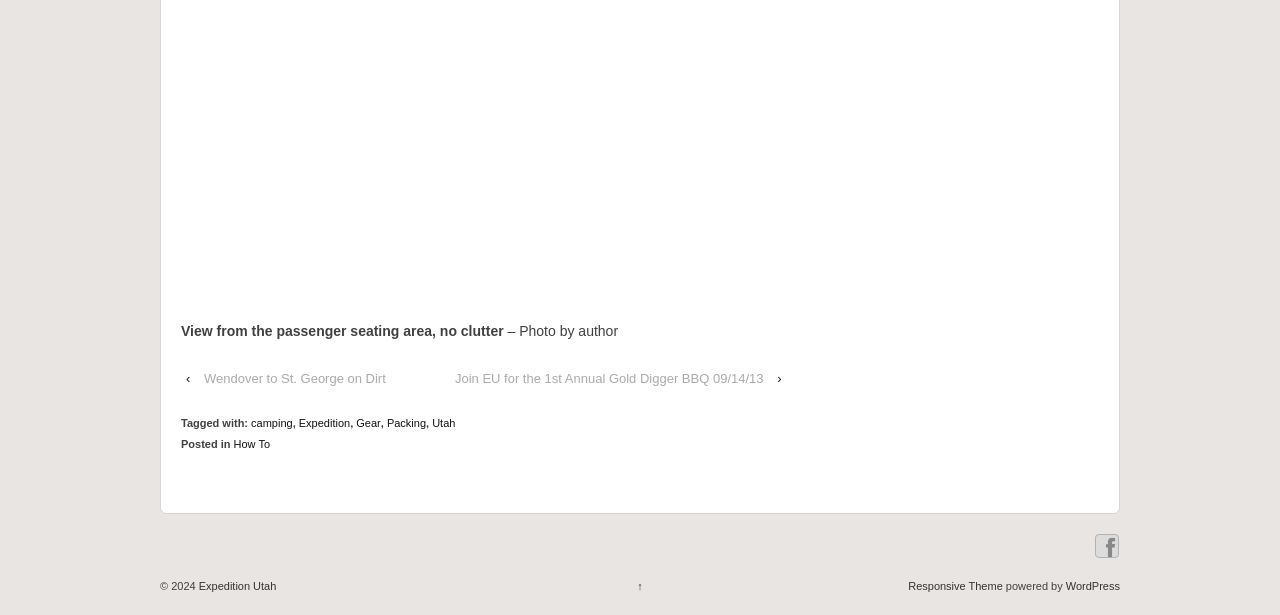What is the name of the social media platform with an icon?
Please utilize the information in the image to give a detailed response to the question.

The answer can be found by looking at the image element with the text 'Facebook' which is an icon, indicating that it is a link to the Facebook social media platform.